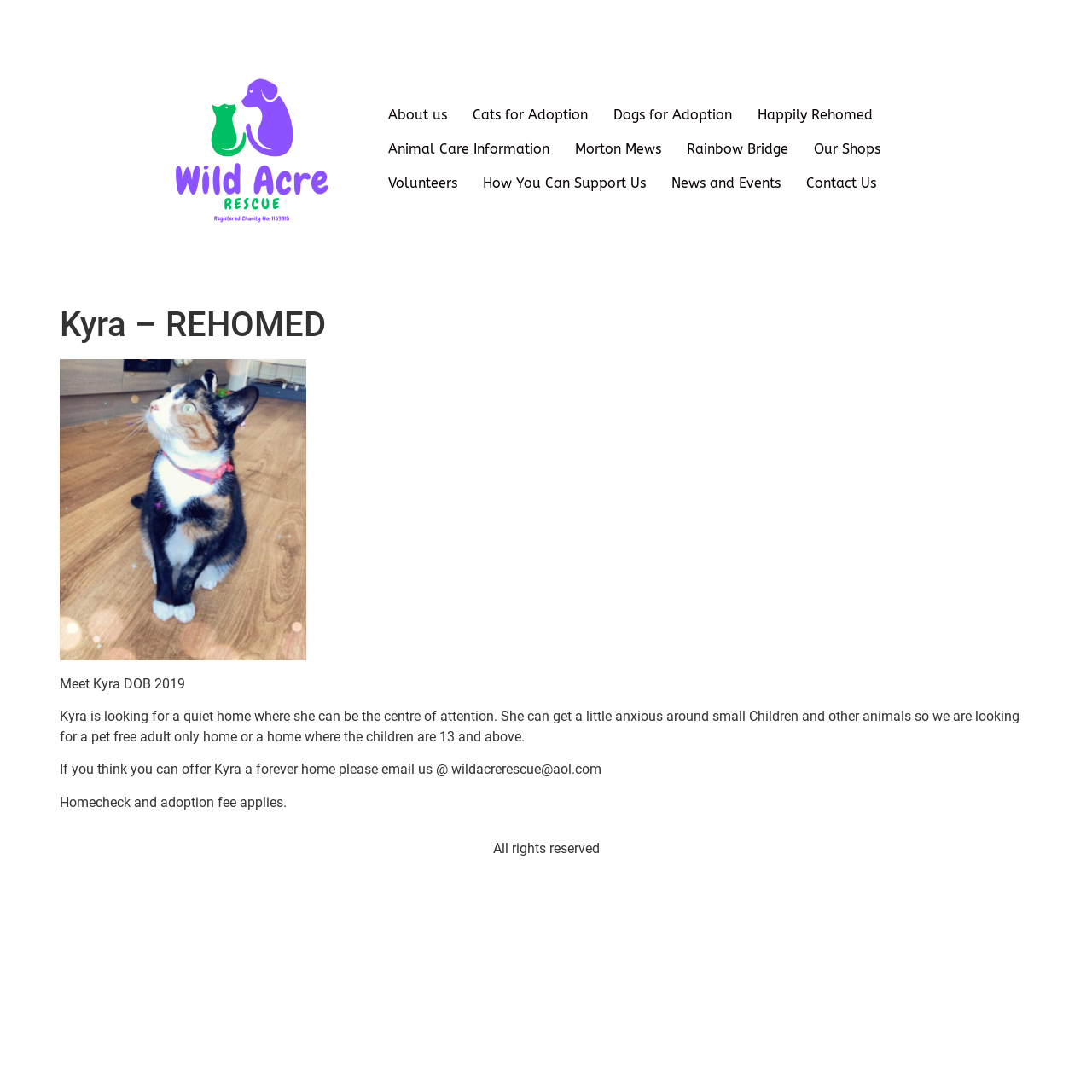How can one contact Wild Acre Rescue to adopt Kyra?
Using the image, provide a detailed and thorough answer to the question.

The webpage provides an email address to contact Wild Acre Rescue to adopt Kyra, which is wildacrerescue@aol.com, as mentioned in the sentence 'If you think you can offer Kyra a forever home please email us @ wildacrerescue@aol.com'